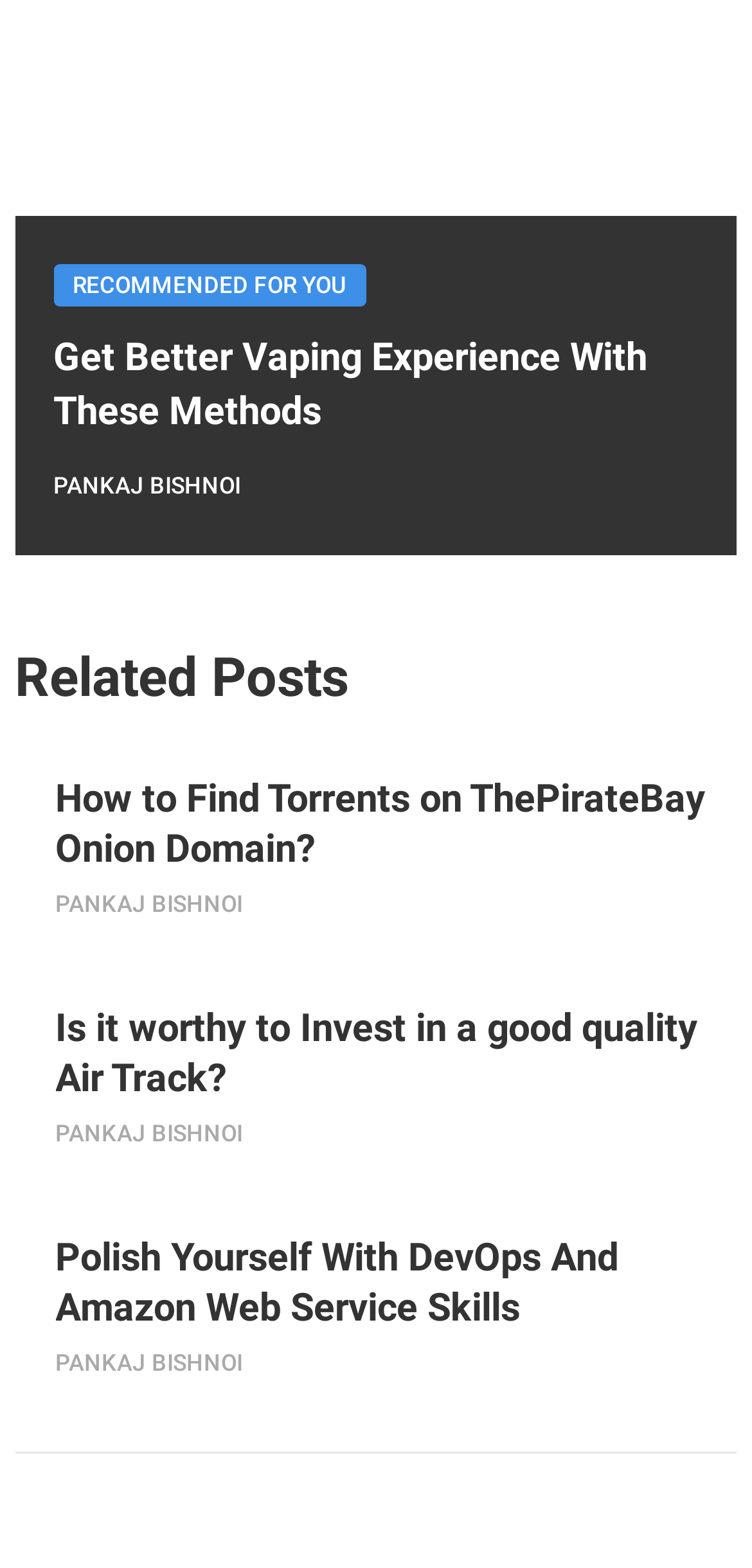Please provide the bounding box coordinates for the element that needs to be clicked to perform the following instruction: "Click the link 'Get Better Vaping Experience With These Methods'". The coordinates should be given as four float numbers between 0 and 1, i.e., [left, top, right, bottom].

[0.071, 0.213, 0.861, 0.277]